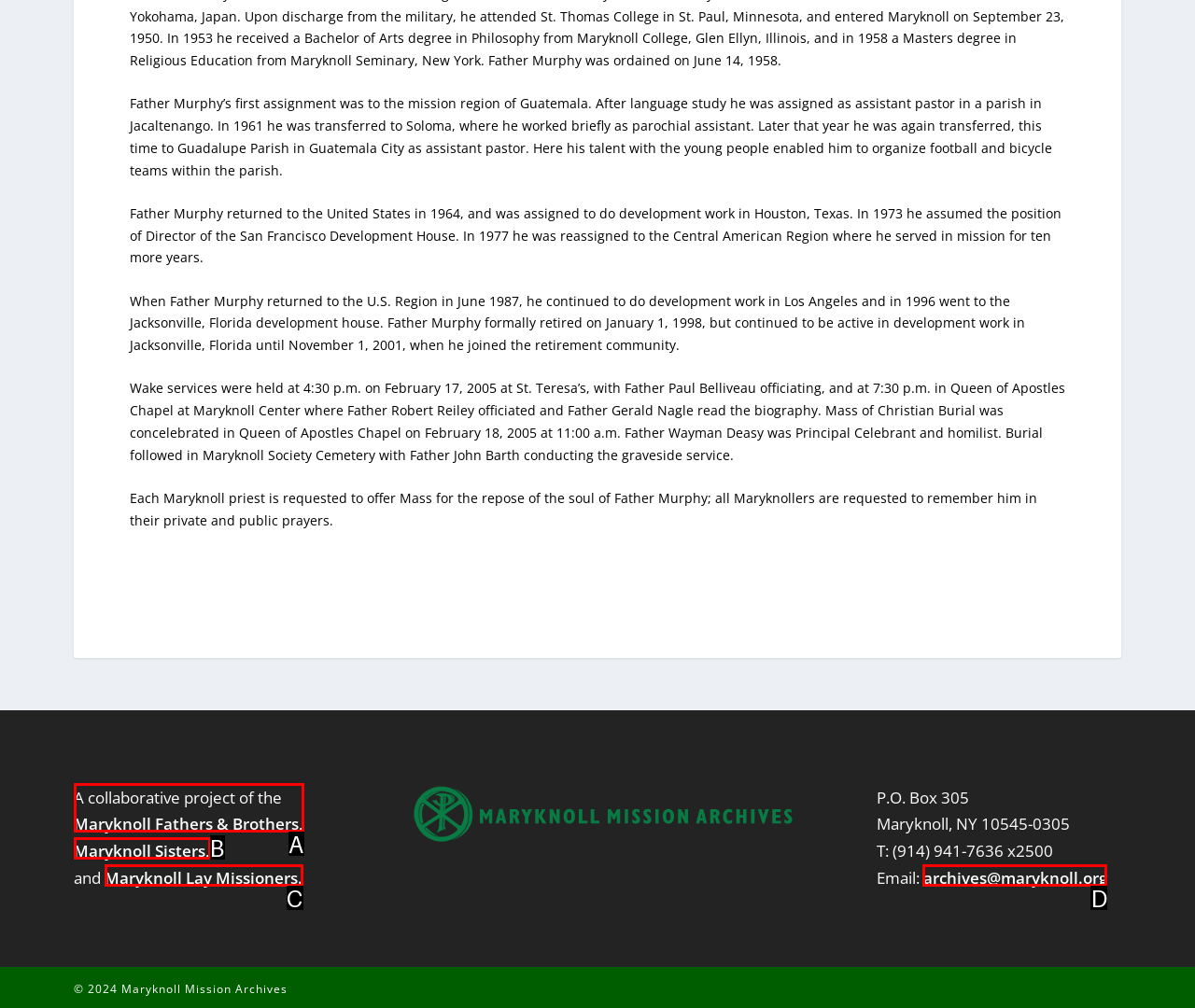Determine which HTML element best suits the description: Maryknoll Fathers & Brothers,. Reply with the letter of the matching option.

A